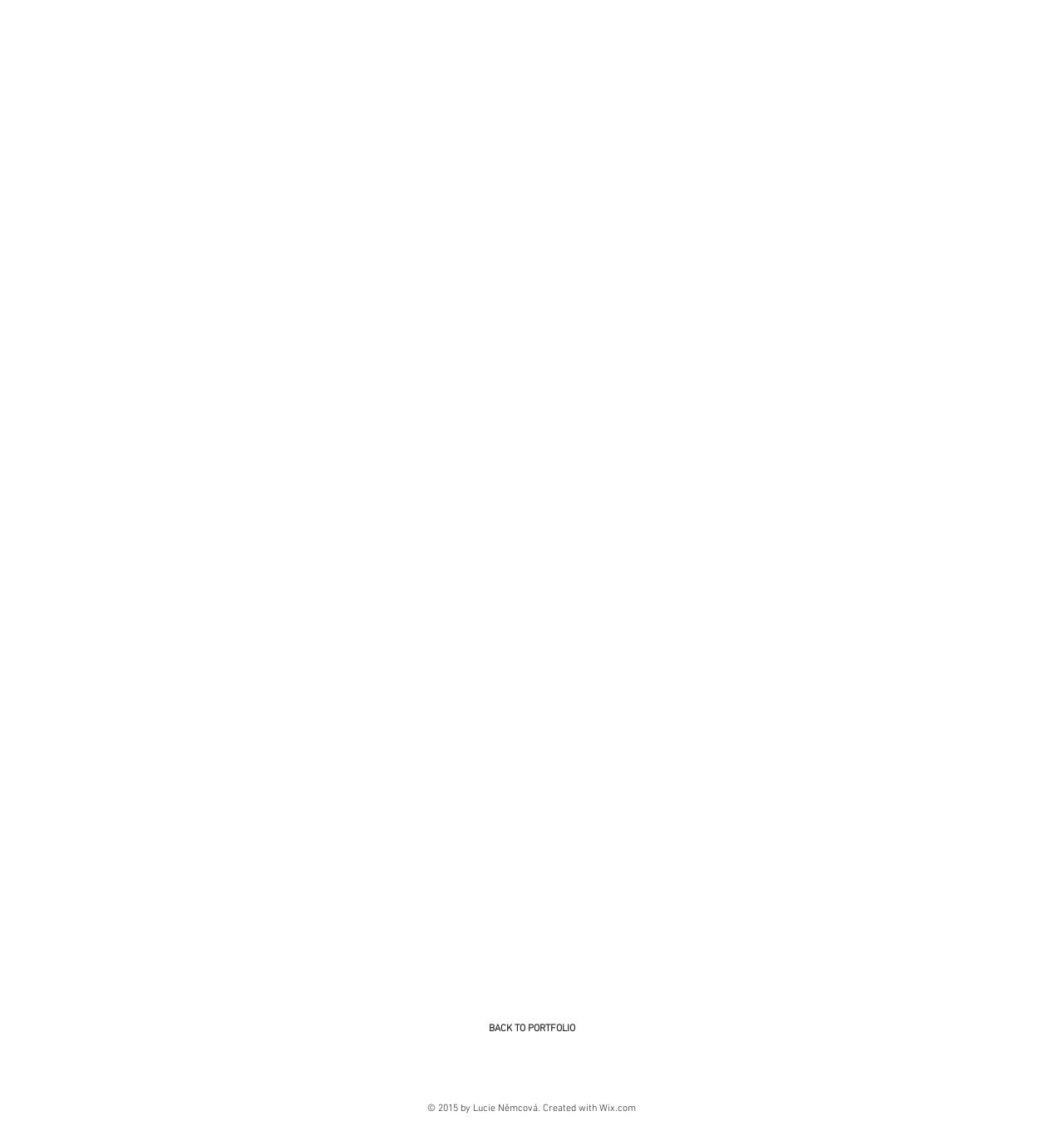What is the name of the gallery?
Your answer should be a single word or phrase derived from the screenshot.

Matrix gallery